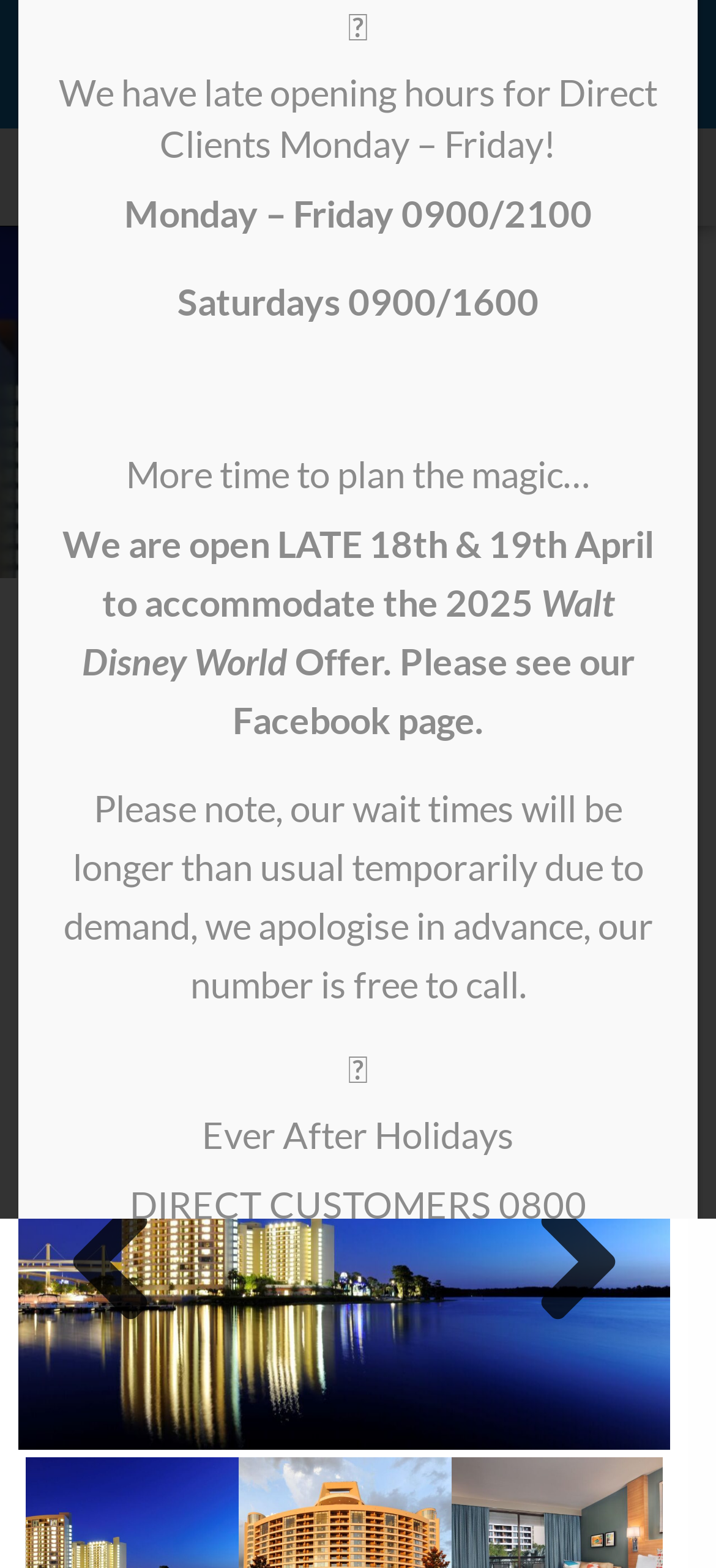Pinpoint the bounding box coordinates of the clickable area needed to execute the instruction: "Call the phone number". The coordinates should be specified as four float numbers between 0 and 1, i.e., [left, top, right, bottom].

[0.501, 0.089, 0.735, 0.109]